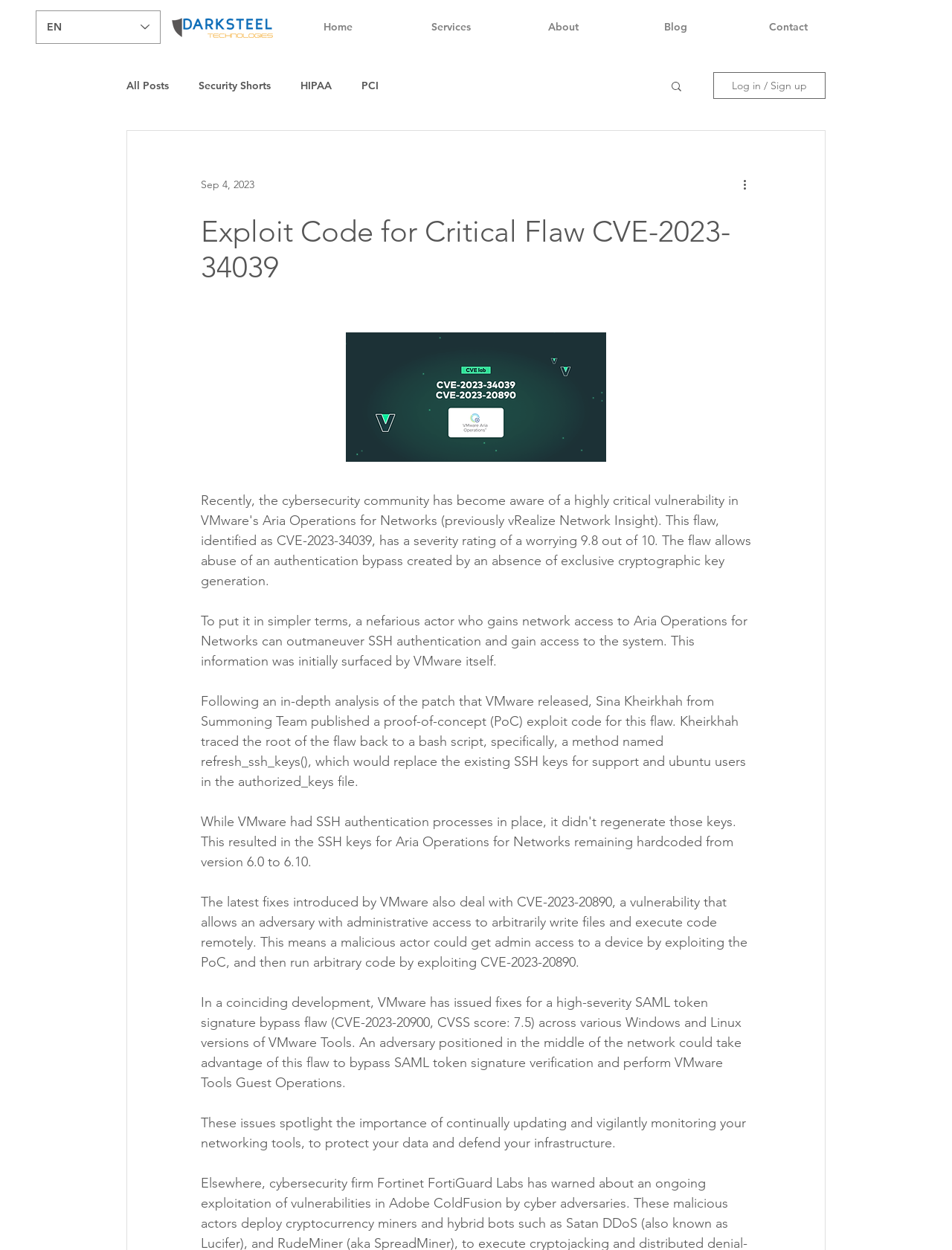Create a detailed summary of the webpage's content and design.

This webpage appears to be a blog post or article discussing a critical security flaw in VMware Aria Operations for Networks, formerly known as vRealize Network Insight. The page has a logo at the top left corner, and a language selector combobox at the top right corner, currently set to English.

Below the language selector, there is a navigation menu with links to "Home", "Services", "About", "Blog", and "Contact". The "Blog" link is highlighted, indicating that the current page is part of the blog section.

To the right of the navigation menu, there is a search button with a magnifying glass icon. Below the search button, there is a "Log in / Sign up" button.

The main content of the page is a blog post with the title "Exploit Code for Critical Flaw CVE-2023-34039". The post discusses a proof-of-concept exploit code for a critical flaw in VMware Aria Operations for Networks, which allows an attacker to gain access to the system by outmaneuvering SSH authentication. The post includes several paragraphs of text explaining the flaw, its impact, and the importance of updating and monitoring networking tools to protect against such vulnerabilities.

There are several links within the post, including "All Posts", "Security Shorts", "HIPAA", and "PCI", which appear to be categories or tags related to the blog post. There is also a "More actions" button with a dropdown menu, but its contents are not specified.

Overall, the webpage appears to be a technical blog post discussing a specific security vulnerability and its implications, with a focus on providing information and resources to readers.